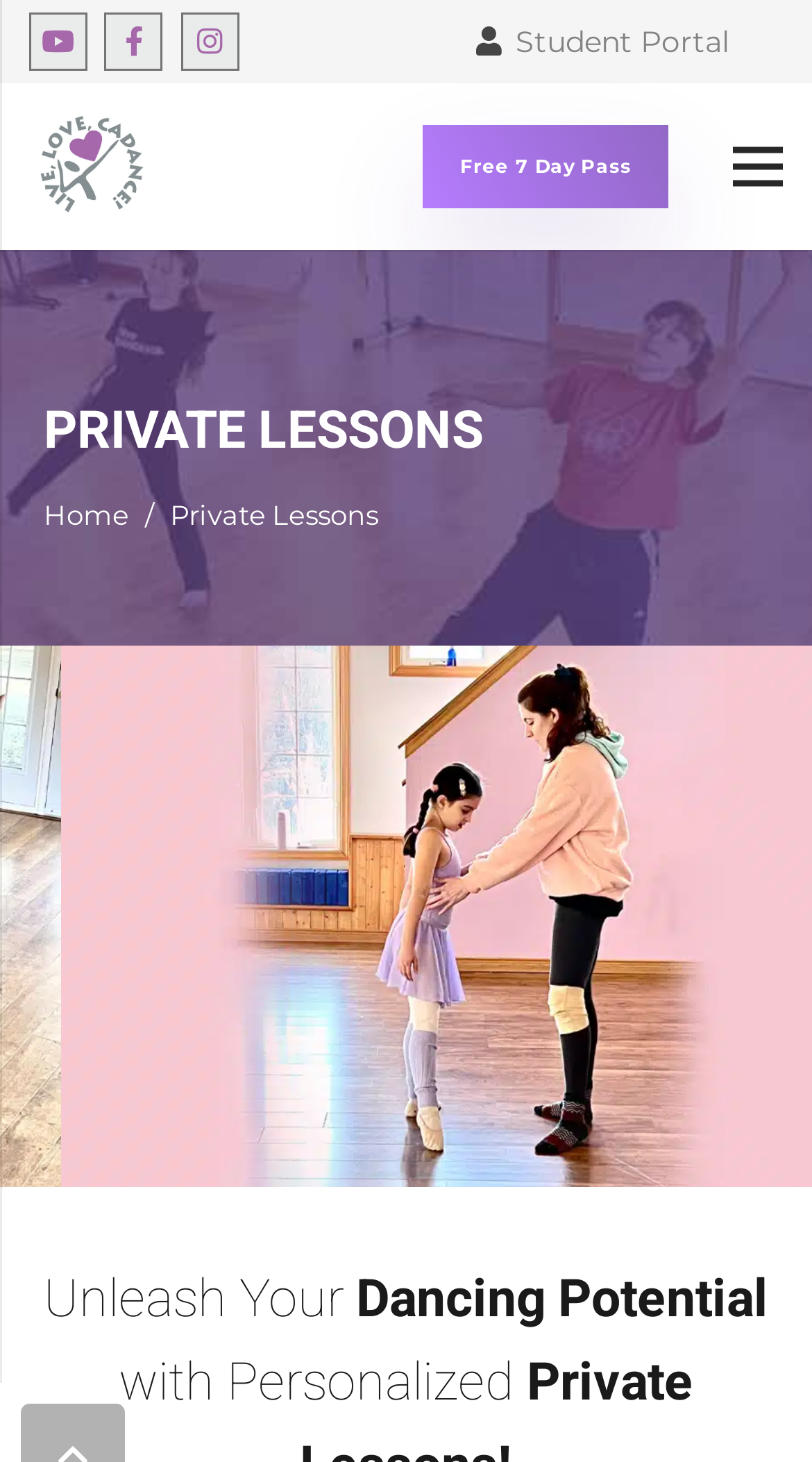How many social media links are present?
Please use the image to provide a one-word or short phrase answer.

3